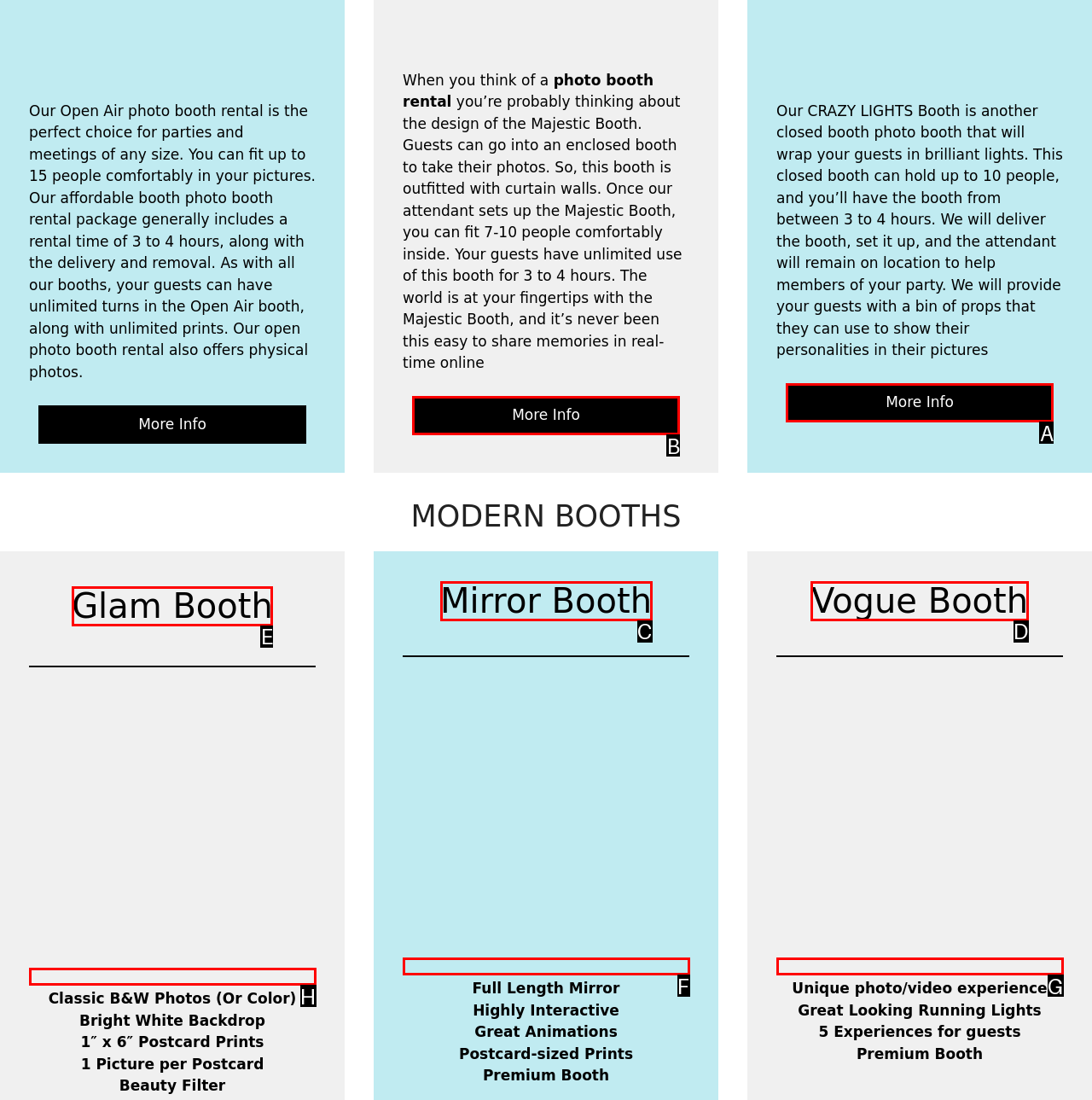Refer to the description: Mirror Booth and choose the option that best fits. Provide the letter of that option directly from the options.

C